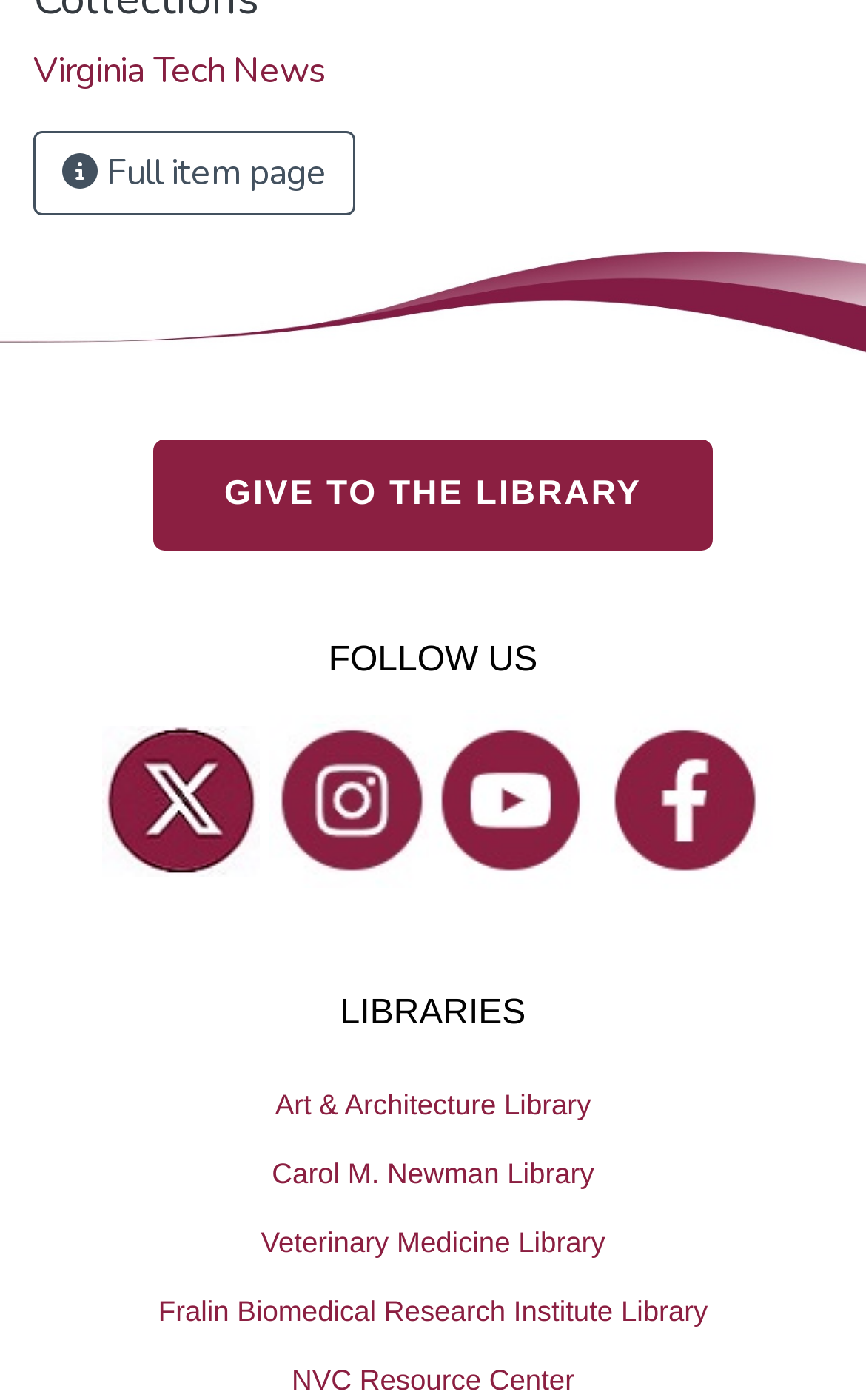Find the bounding box coordinates of the clickable area required to complete the following action: "Go to Virginia Tech News".

[0.038, 0.033, 0.377, 0.068]